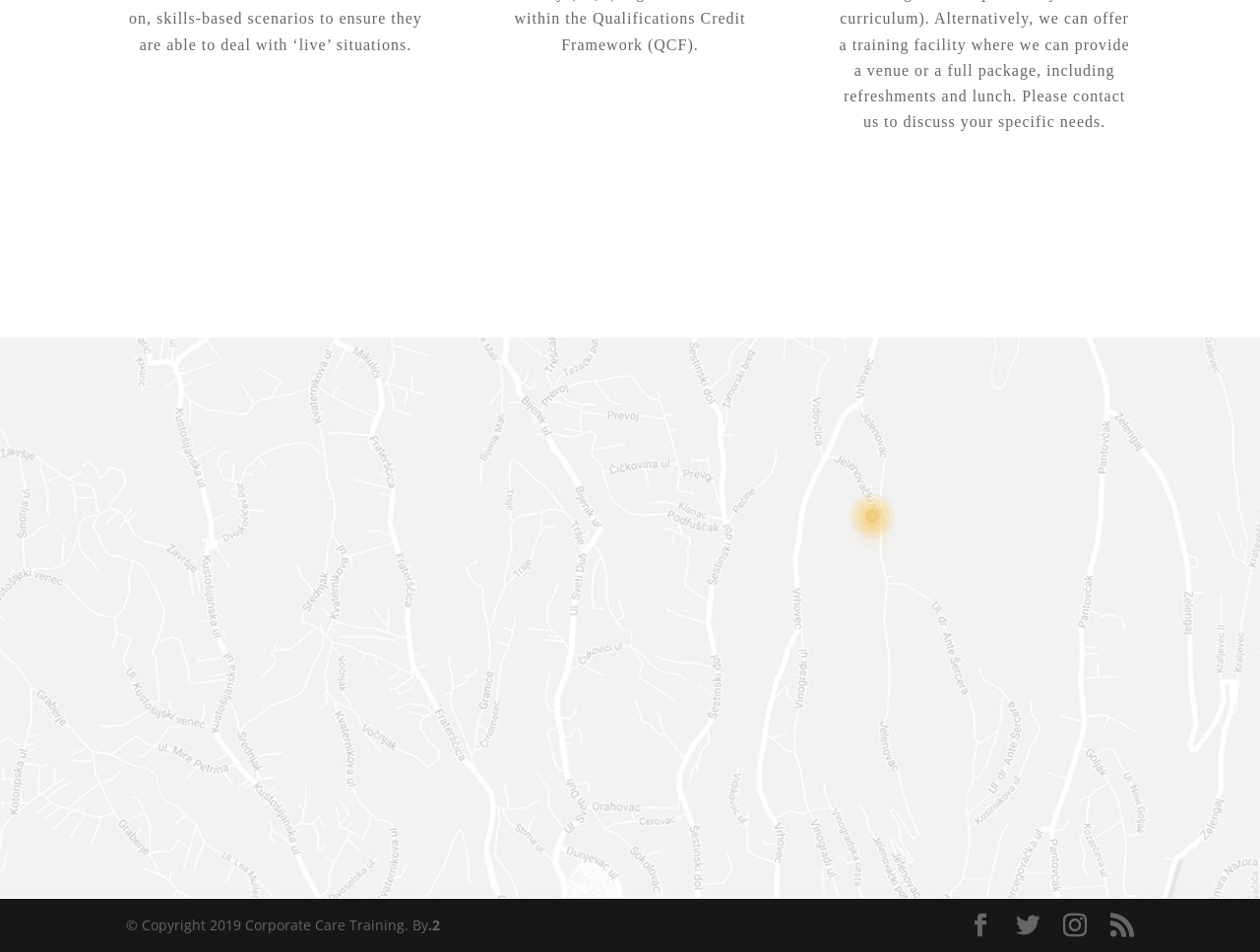Please find the bounding box coordinates for the clickable element needed to perform this instruction: "Enter your name".

[0.147, 0.425, 0.481, 0.478]